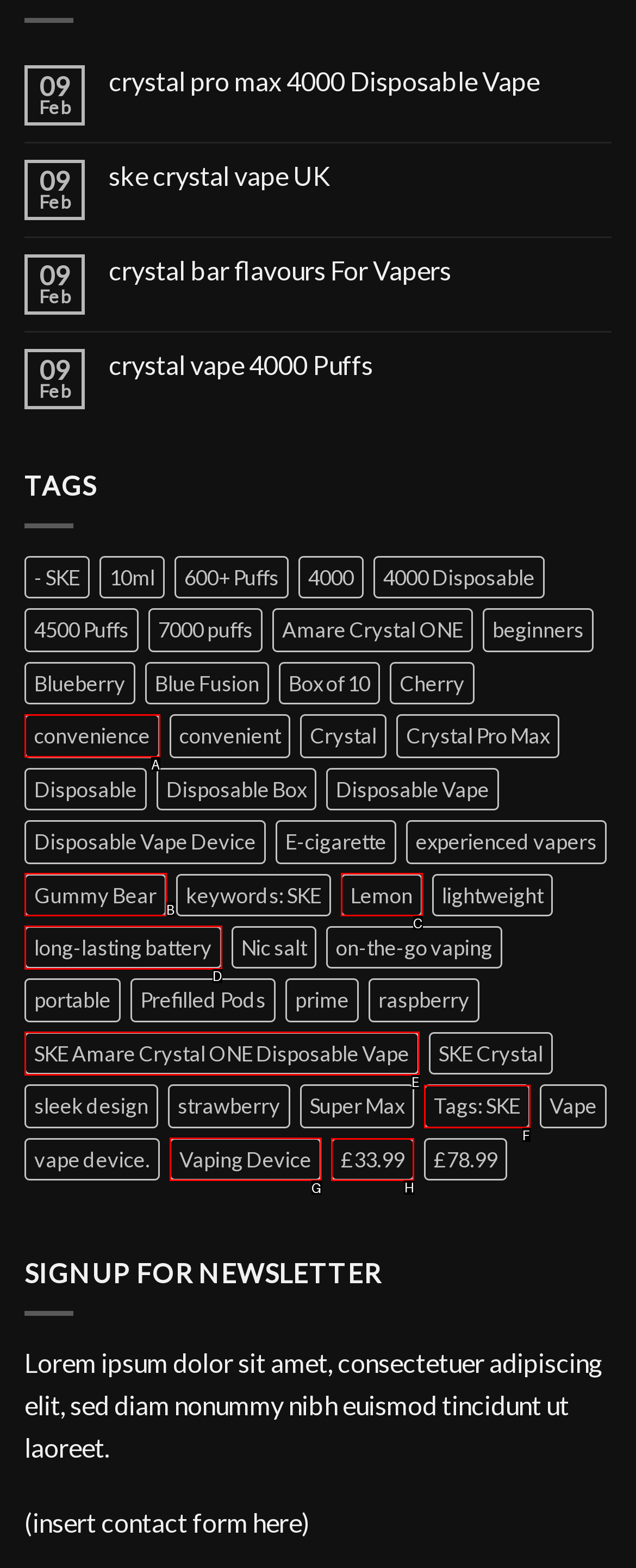What is the letter of the UI element you should click to Click on '£33.99'? Provide the letter directly.

H